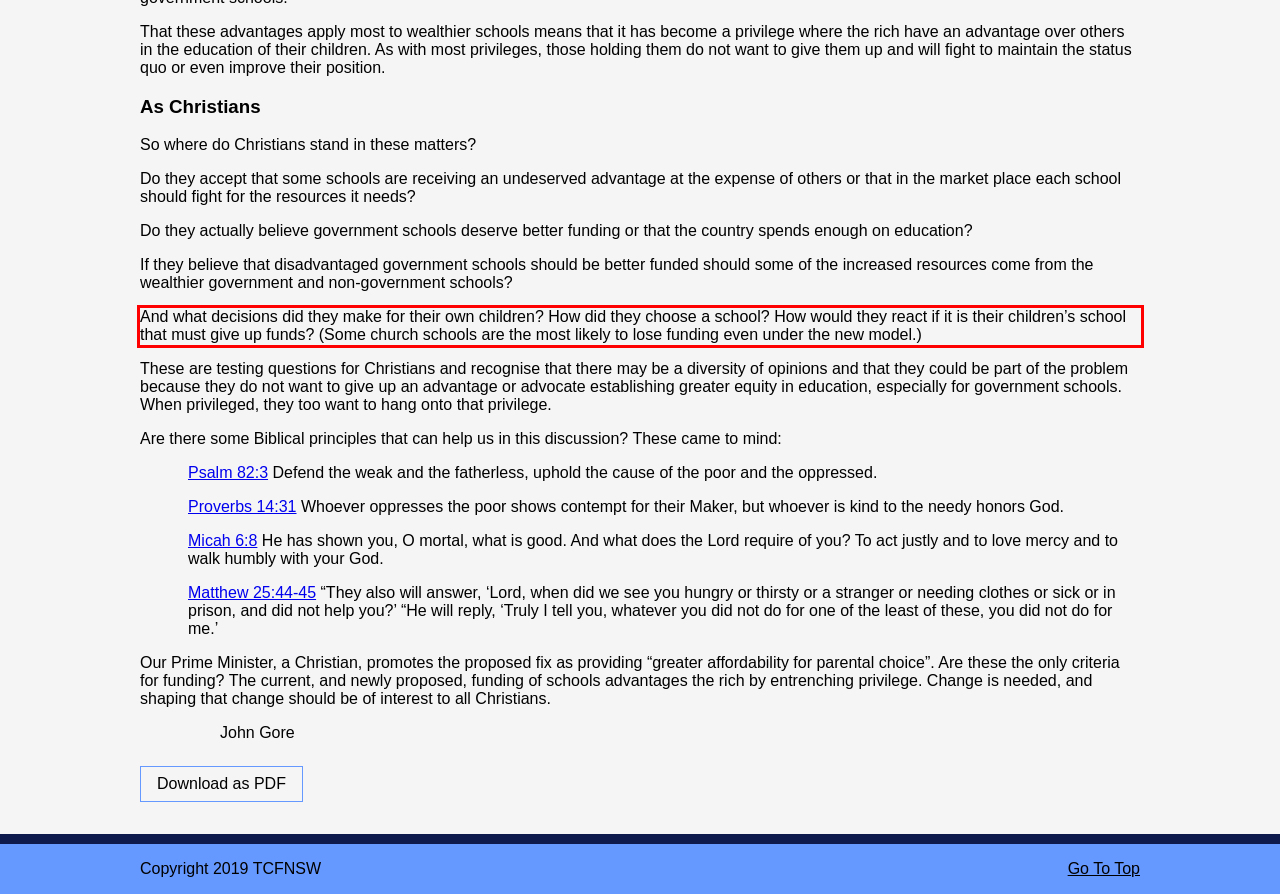Review the webpage screenshot provided, and perform OCR to extract the text from the red bounding box.

And what decisions did they make for their own children? How did they choose a school? How would they react if it is their children’s school that must give up funds? (Some church schools are the most likely to lose funding even under the new model.)